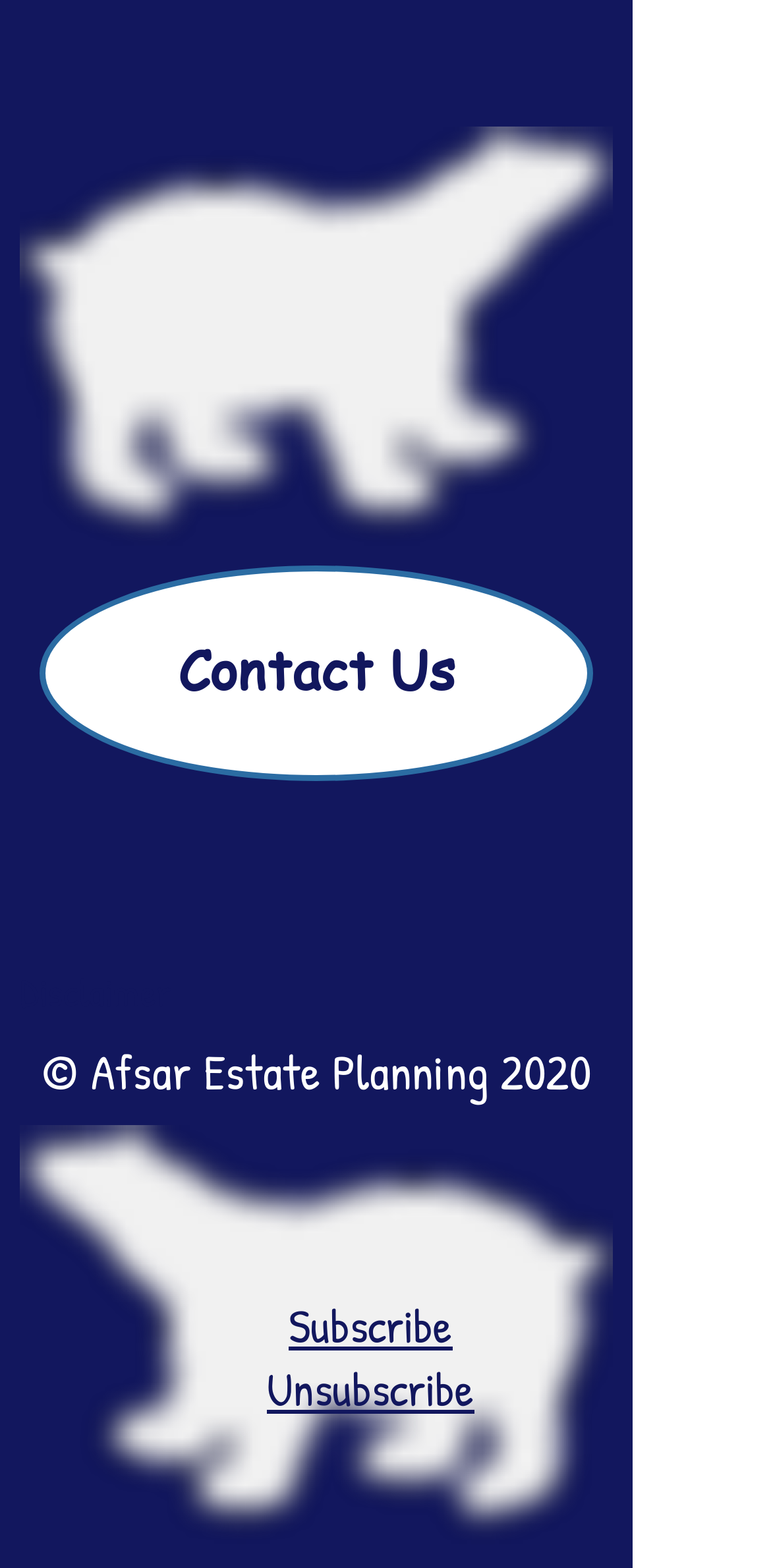What is the purpose of the 'Subscribe' link? From the image, respond with a single word or brief phrase.

To receive updates